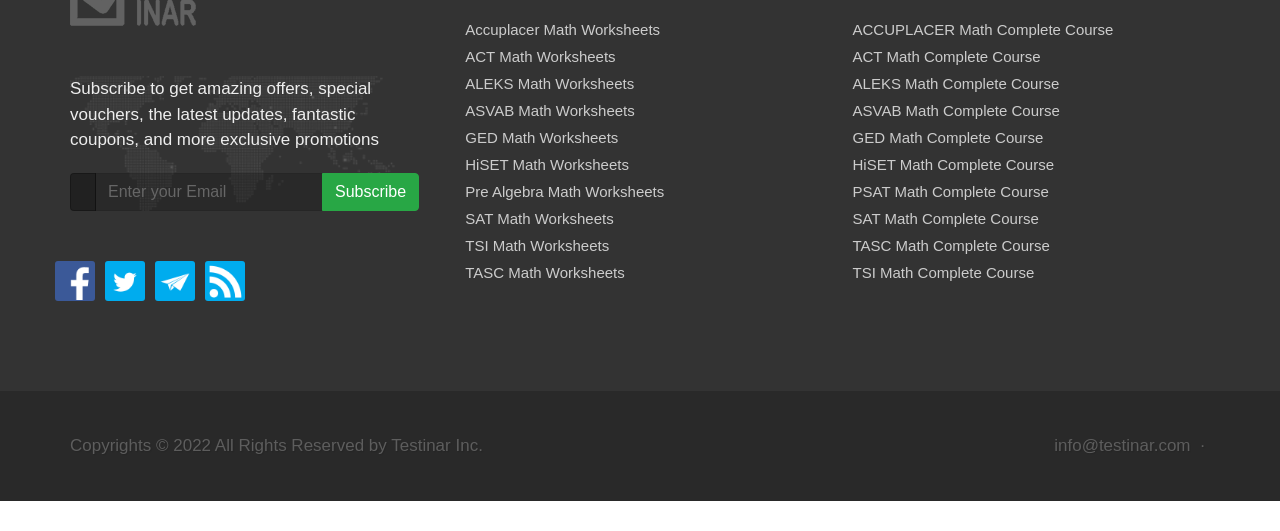What is the purpose of the textbox?
Provide a fully detailed and comprehensive answer to the question.

The textbox is labeled 'Enter your Email' and is located below the heading that mentions subscribing to get amazing offers, special vouchers, and more. This suggests that the purpose of the textbox is to enter an email address to subscribe to the service.